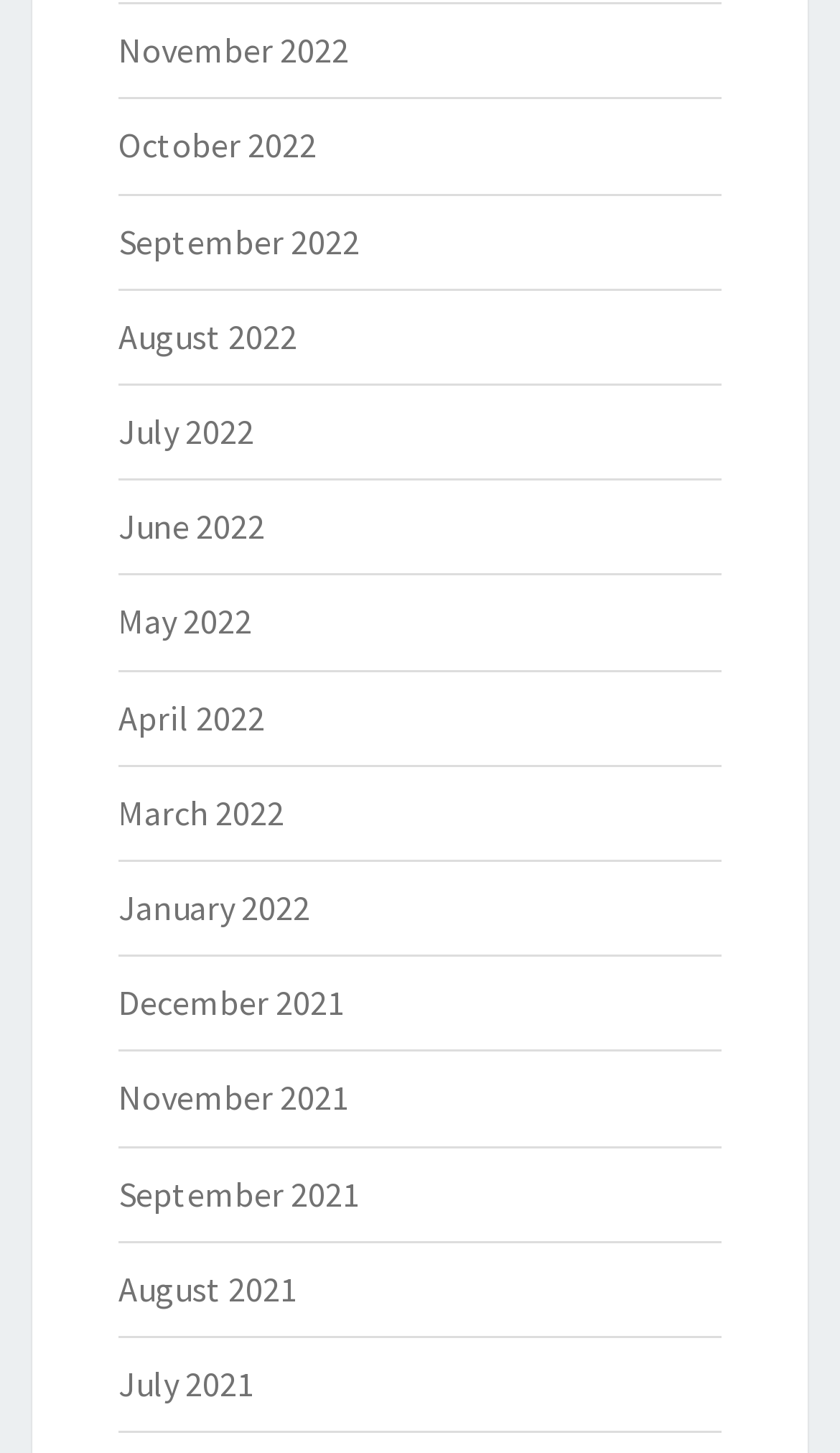Indicate the bounding box coordinates of the clickable region to achieve the following instruction: "View August 2022."

[0.141, 0.216, 0.354, 0.246]